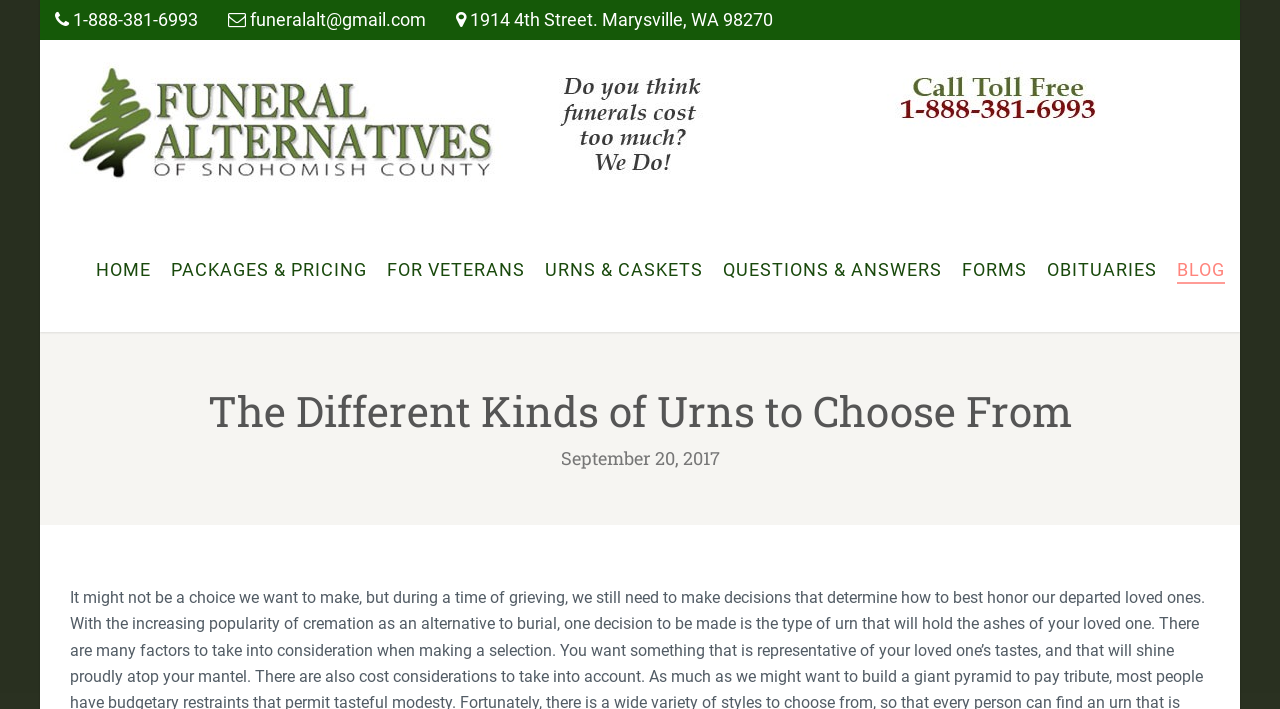Please give a concise answer to this question using a single word or phrase: 
What is the phone number of Funeral Alternatives?

1-888-381-6993